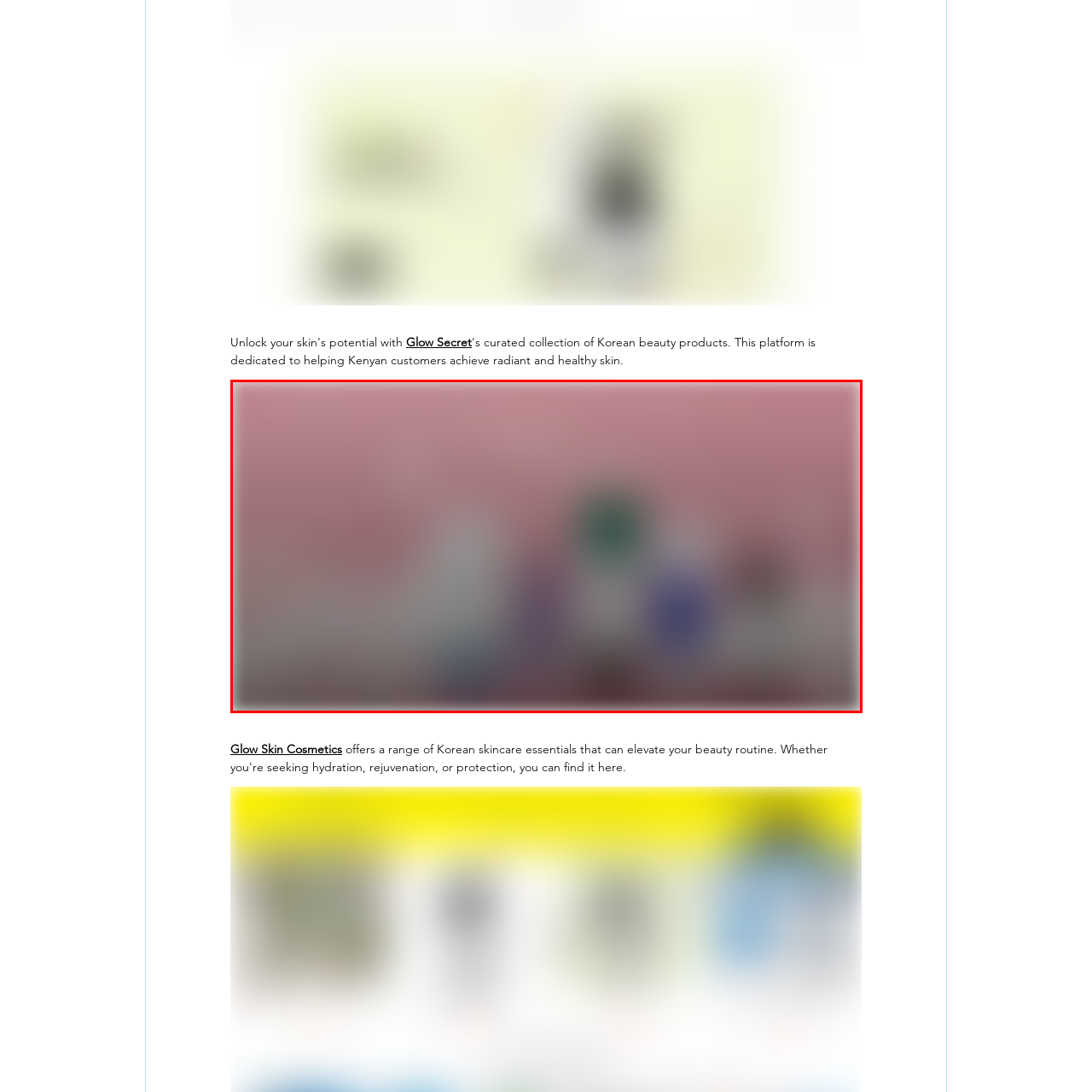Look at the area within the red bounding box, provide a one-word or phrase response to the following question: What is the purpose of the product assortment?

To invite viewers to explore